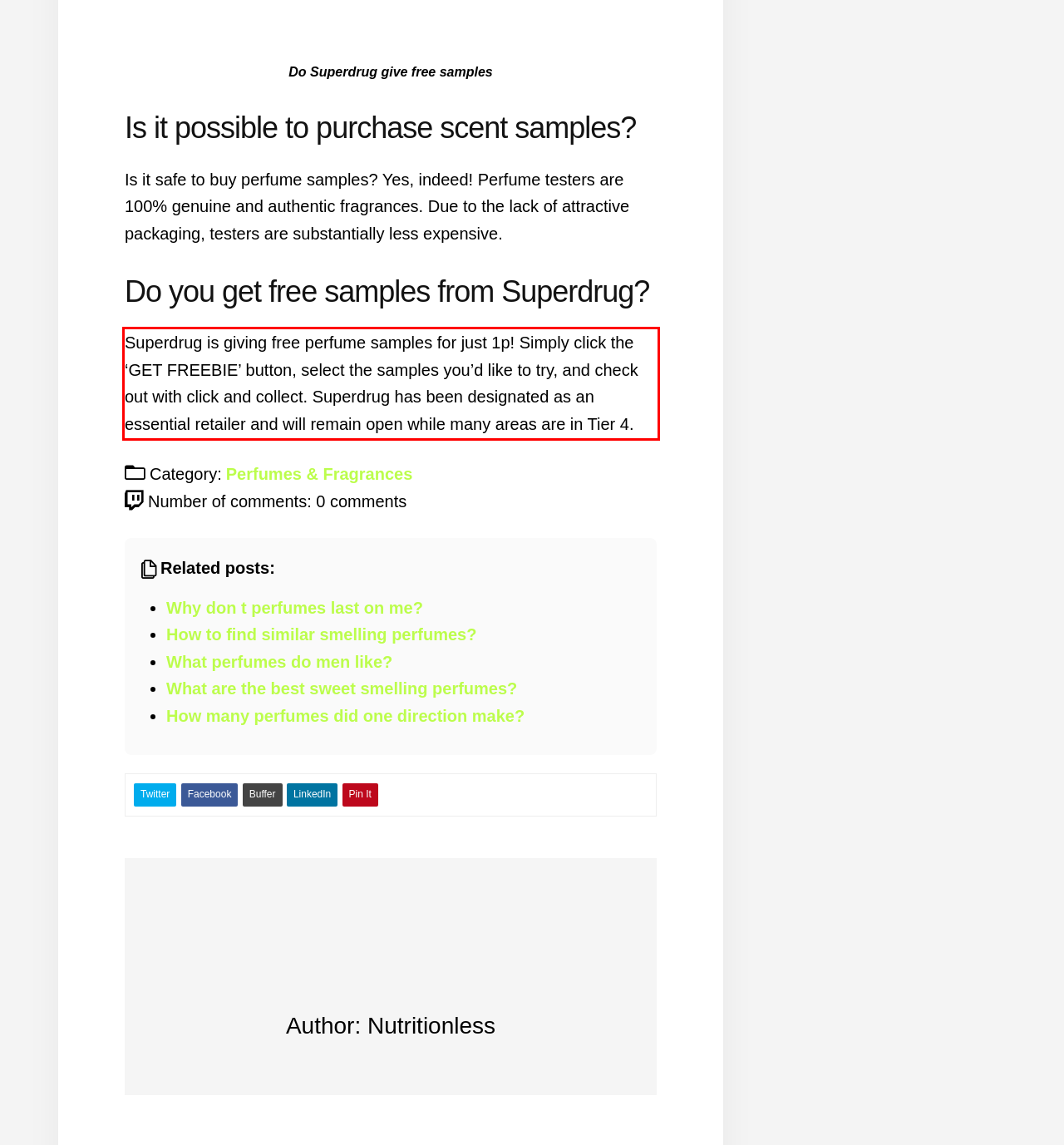Within the screenshot of a webpage, identify the red bounding box and perform OCR to capture the text content it contains.

Superdrug is giving free perfume samples for just 1p! Simply click the ‘GET FREEBIE’ button, select the samples you’d like to try, and check out with click and collect. Superdrug has been designated as an essential retailer and will remain open while many areas are in Tier 4.